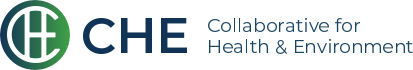What is the font style of the acronym 'CHE'?
Answer the question in a detailed and comprehensive manner.

The acronym 'CHE' is featured in a bold, stylized font, which emphasizes the organization's focus on health and environmental issues and adds a modern touch to the logo design.